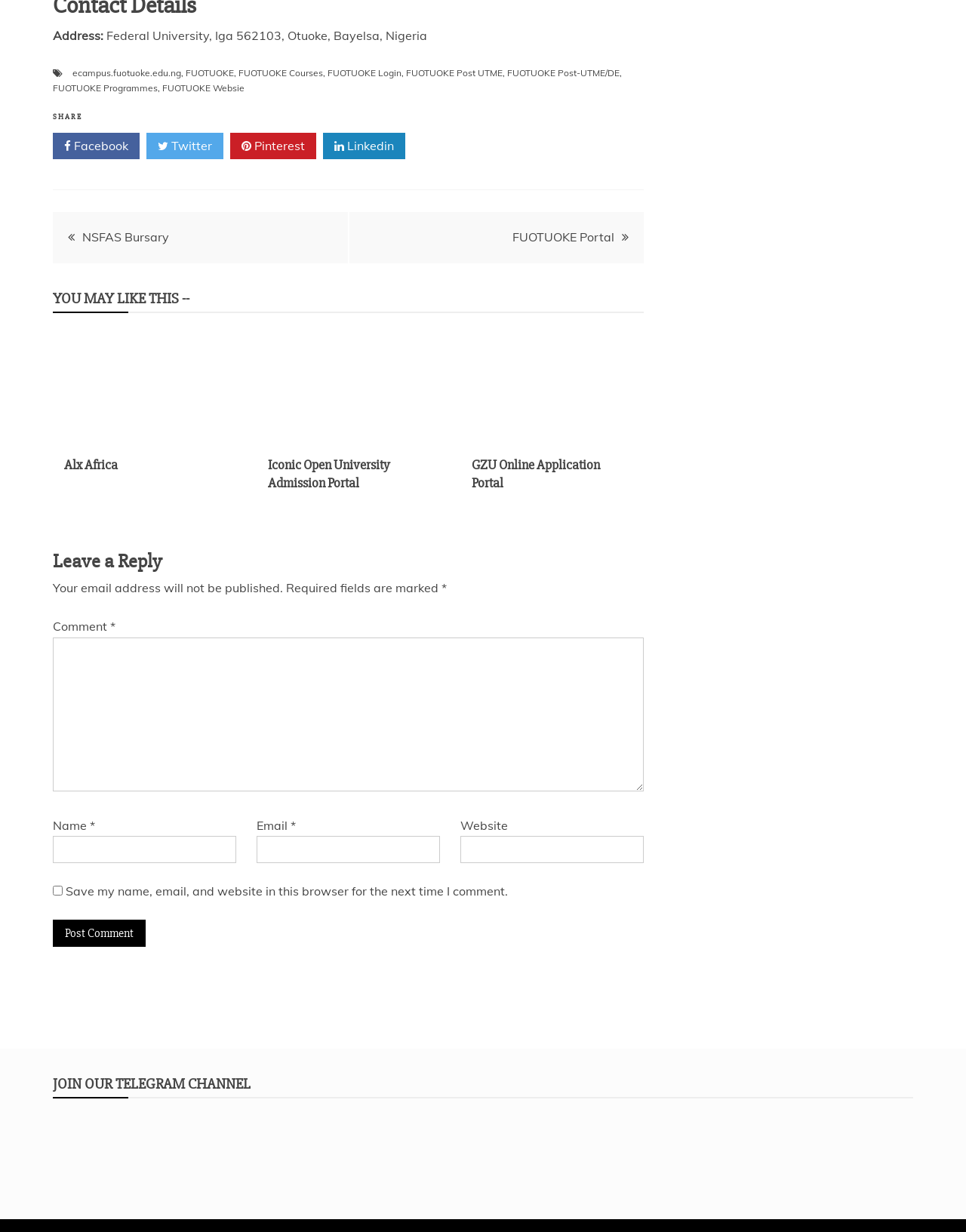Highlight the bounding box coordinates of the region I should click on to meet the following instruction: "Click on Post Comment".

[0.055, 0.747, 0.151, 0.769]